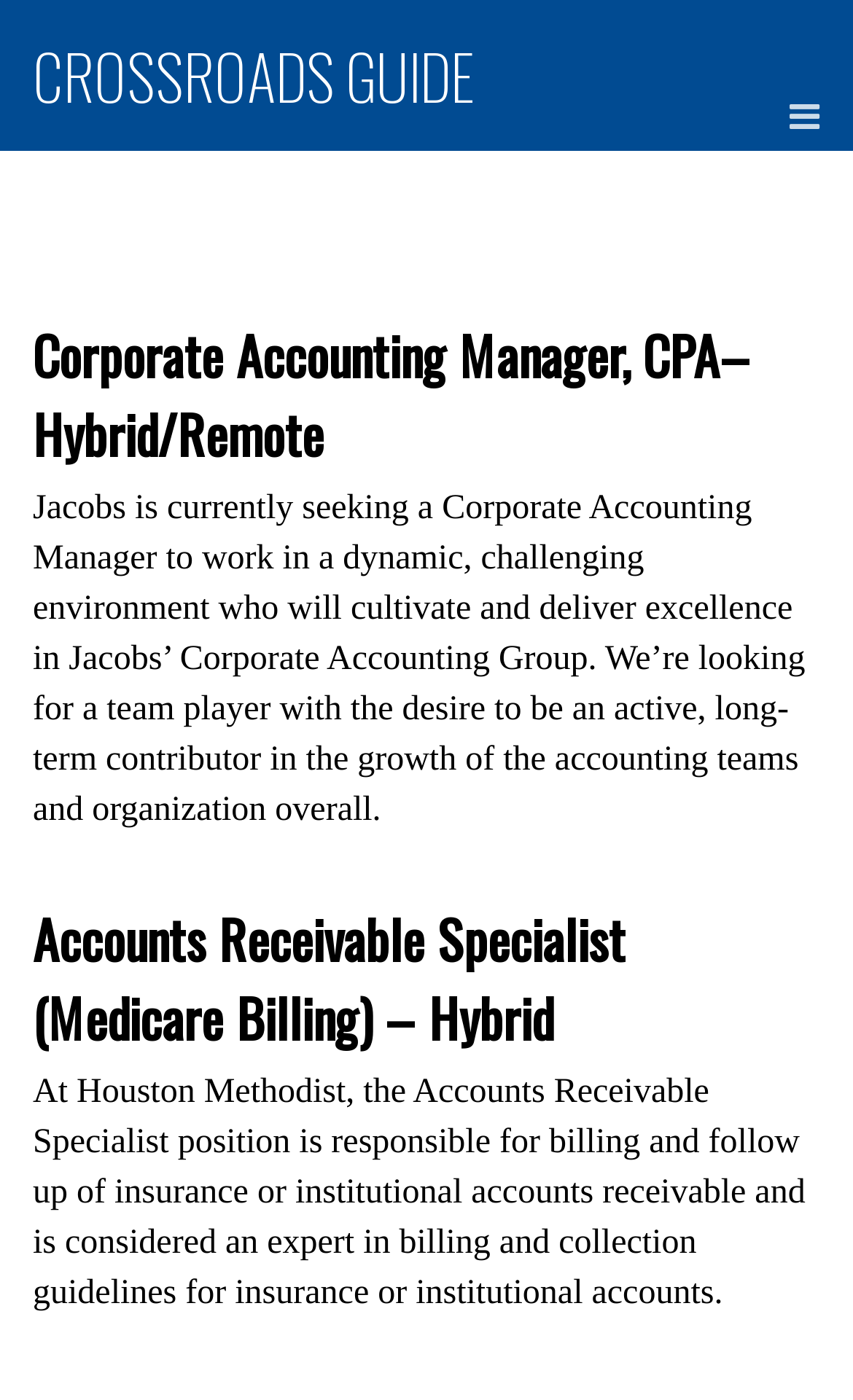Determine the bounding box coordinates for the HTML element described here: "aria-label="social share" title="social share"".

None